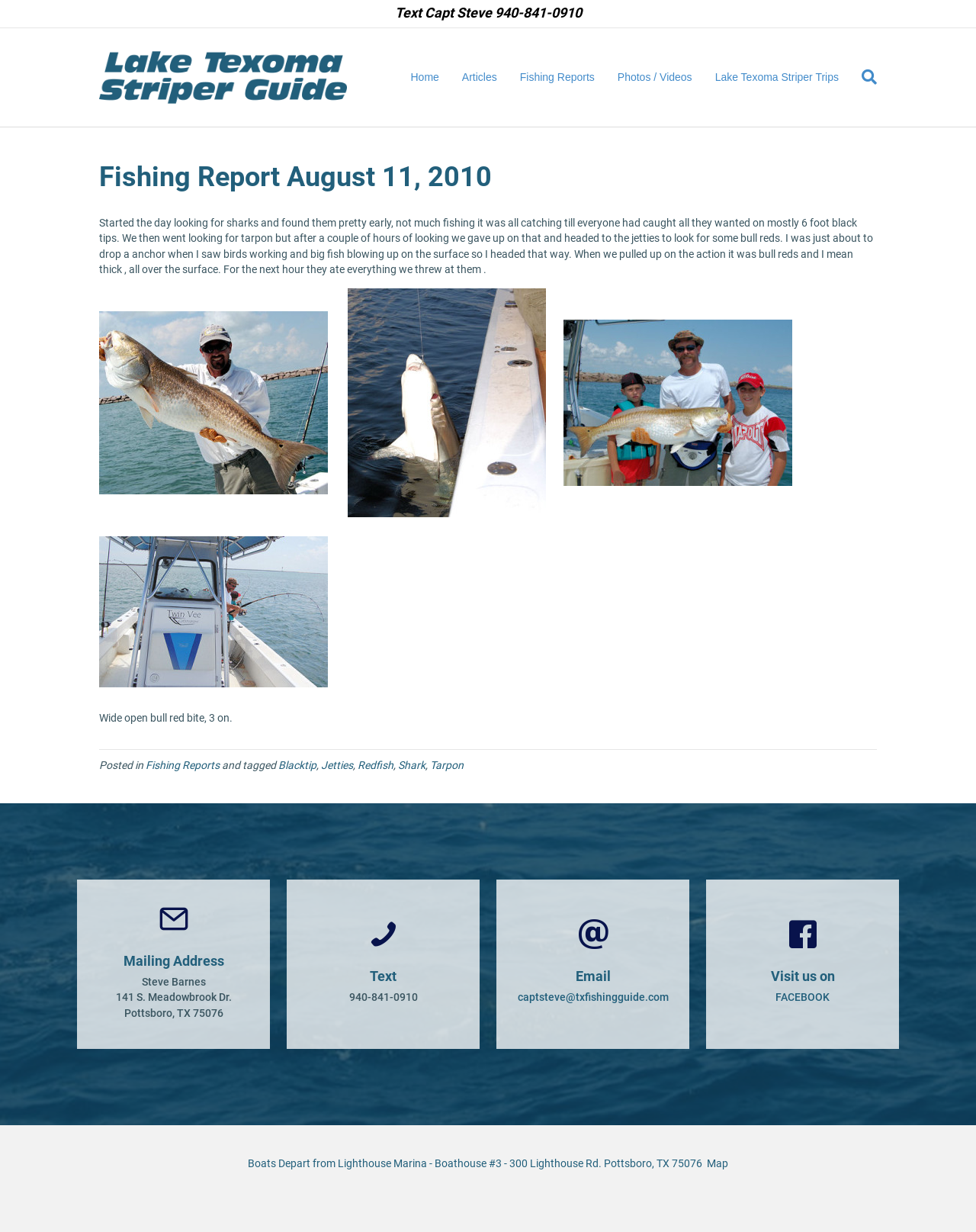Using the information in the image, could you please answer the following question in detail:
Where do the boats depart from?

The location of boat departure is mentioned in the link at the bottom of the page, which says 'Boats Depart from Lighthouse Marina - Boathouse #3 - 300 Lighthouse Rd. Pottsboro, TX 75076'.